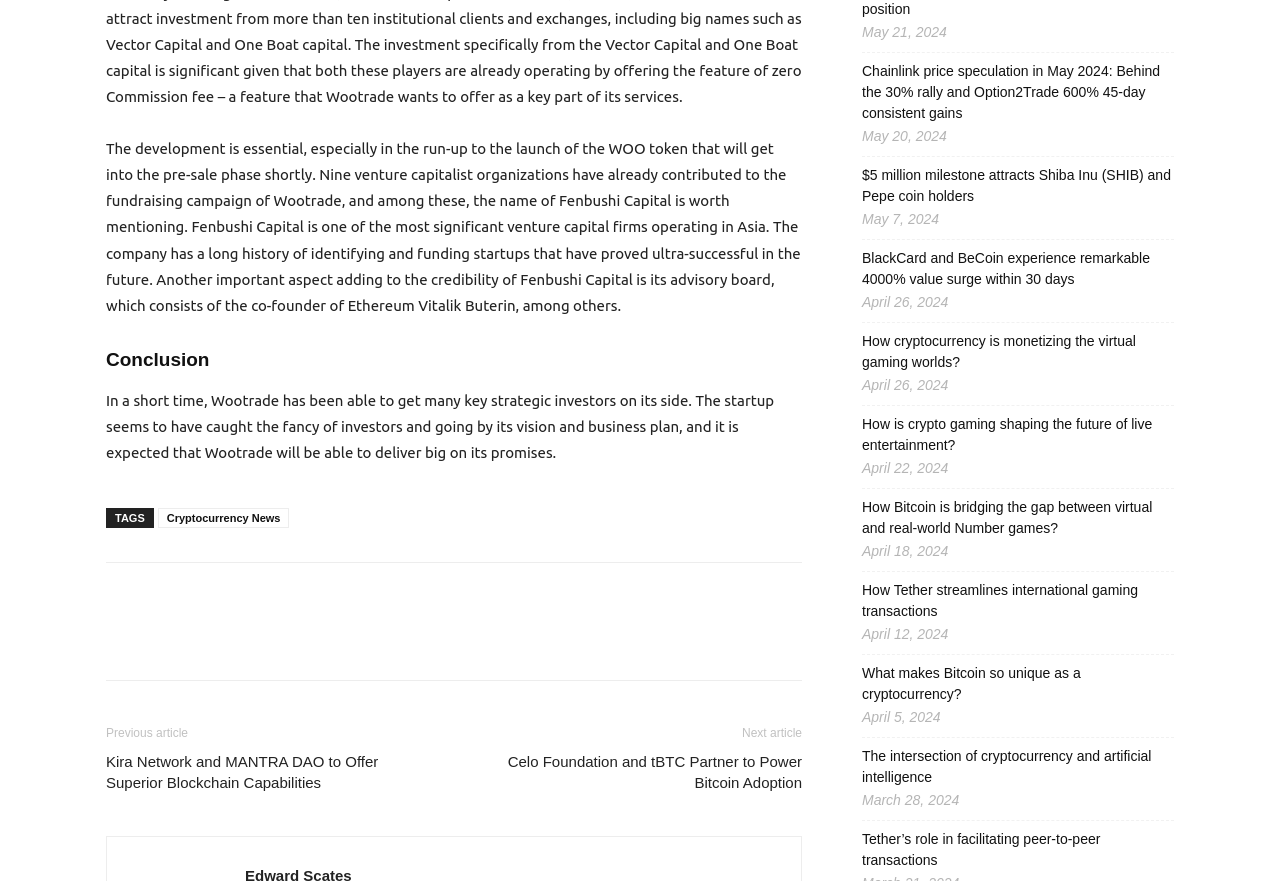Please answer the following question using a single word or phrase: 
What is the name of the venture capital firm mentioned in the article?

Fenbushi Capital